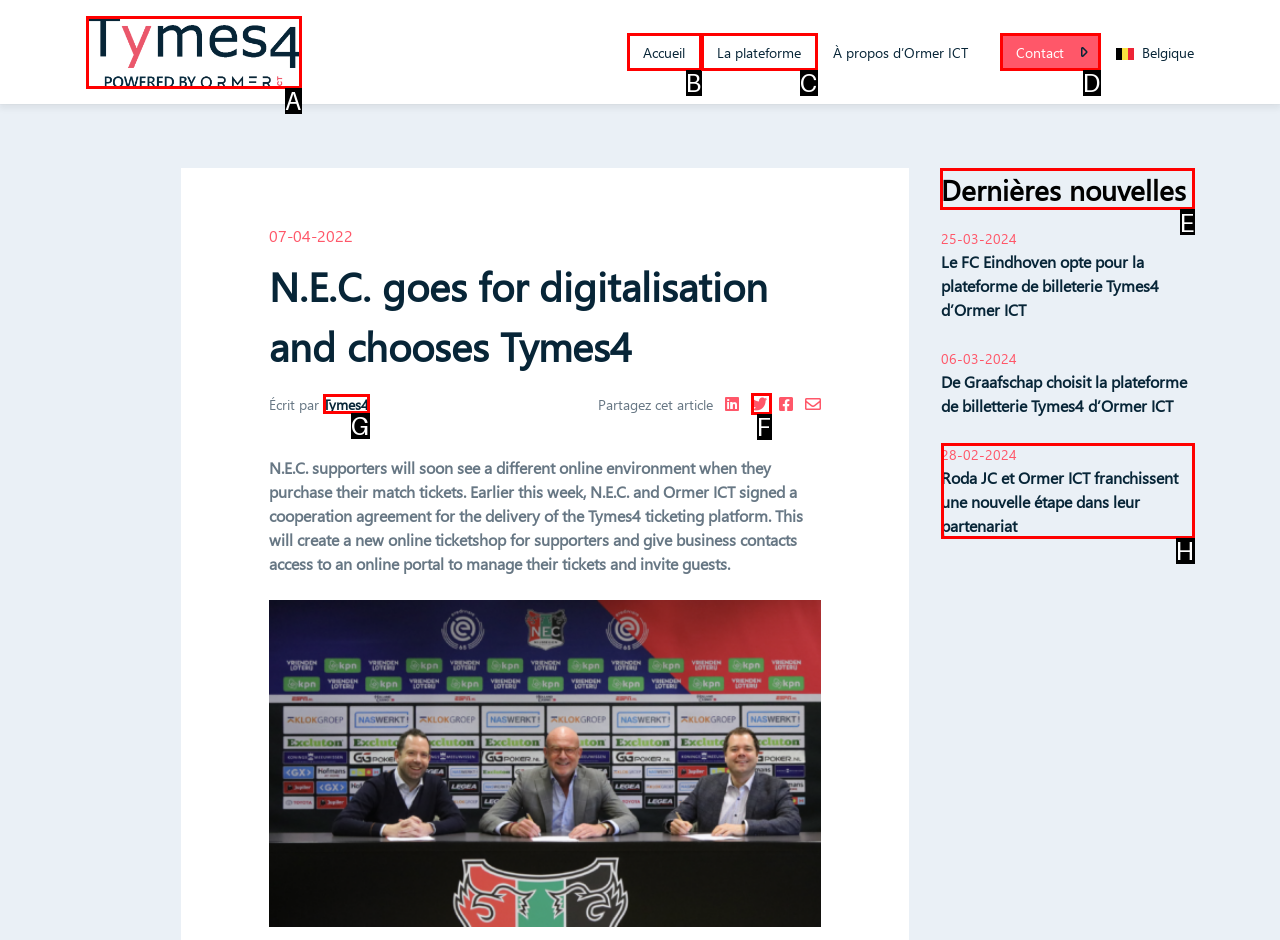Identify the letter of the UI element needed to carry out the task: Click on the Tech link
Reply with the letter of the chosen option.

None